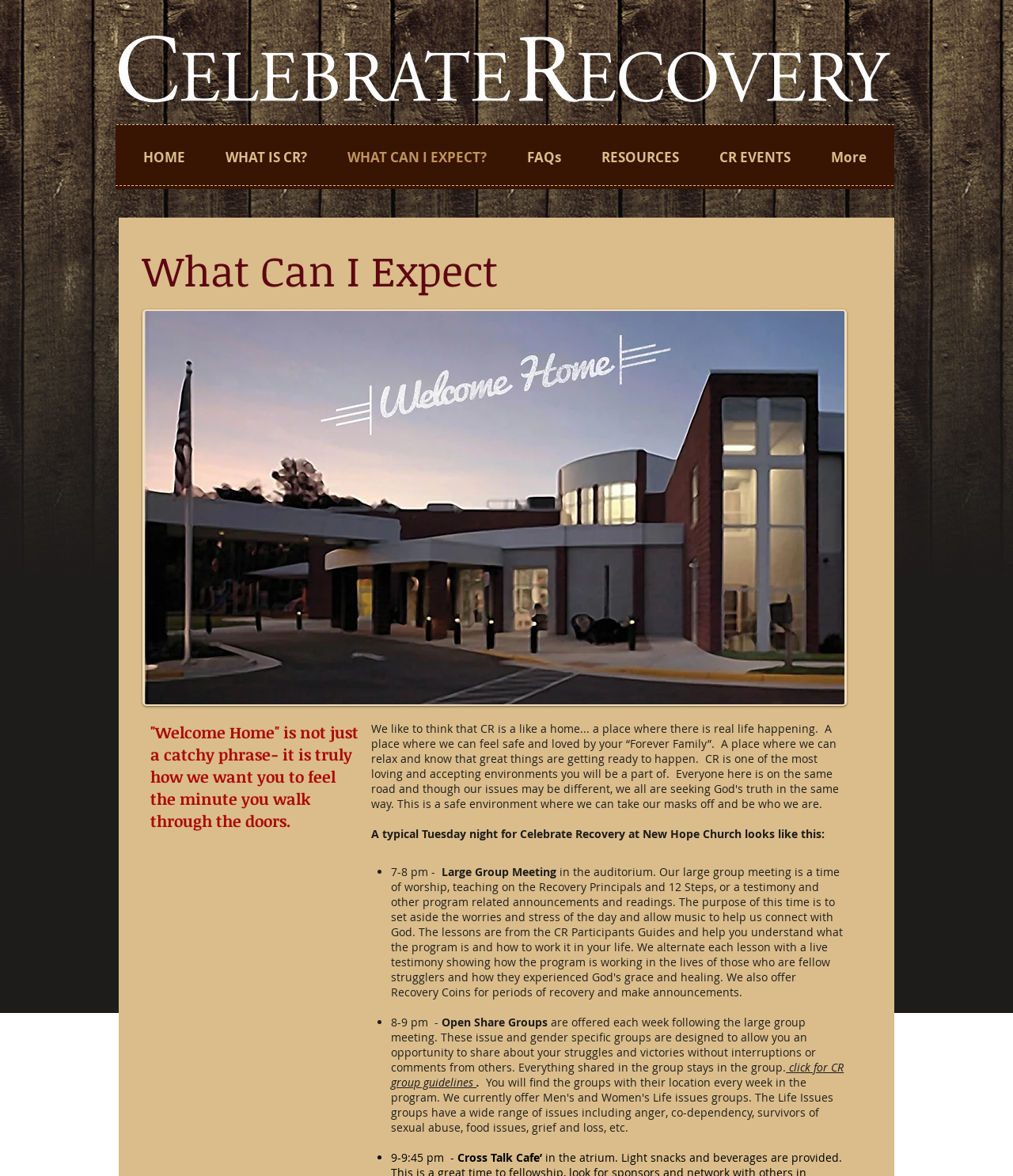Respond with a single word or phrase:
What is the link for CR group guidelines?

Click for CR group guidelines